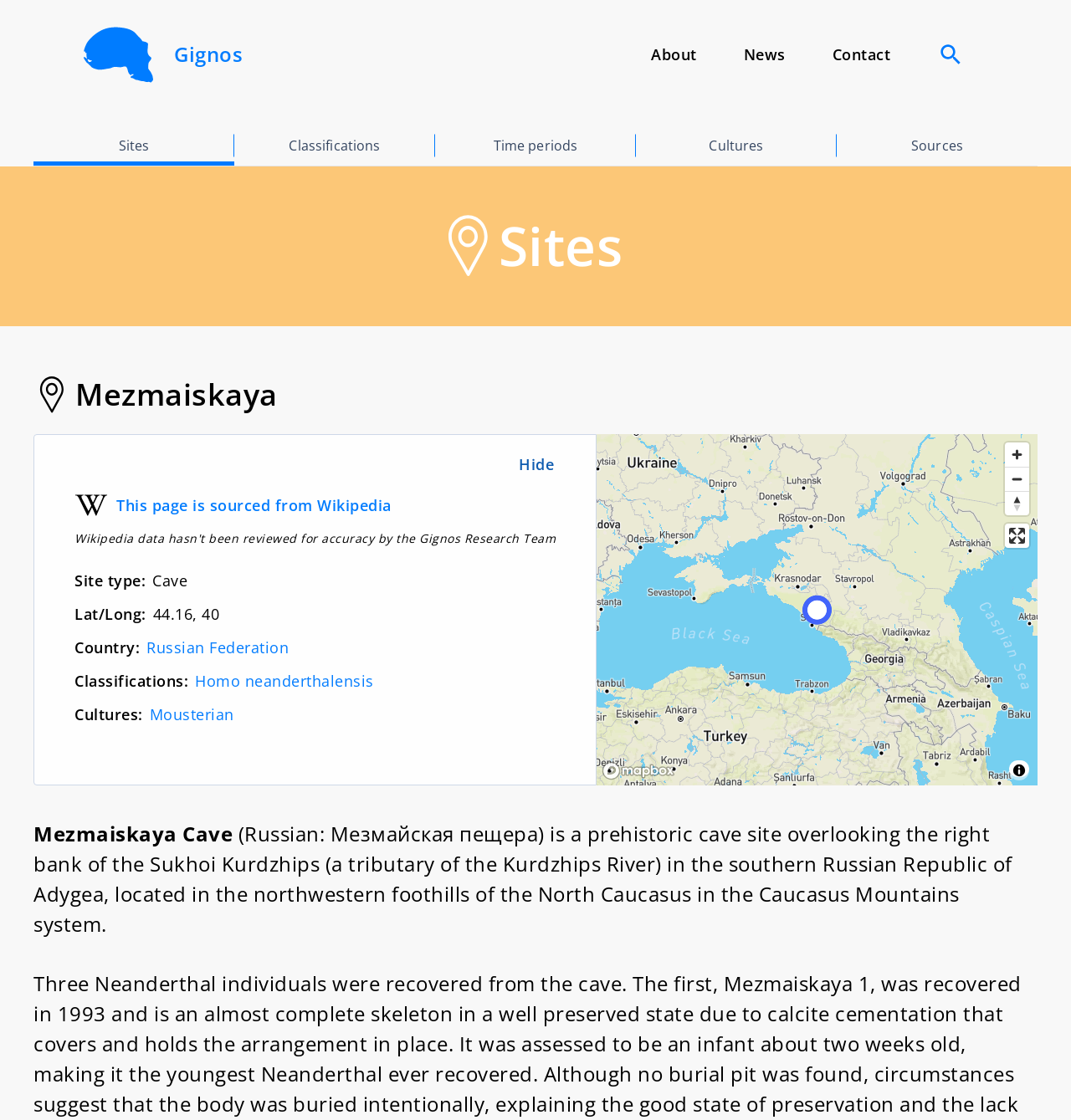Please determine the bounding box coordinates of the section I need to click to accomplish this instruction: "Go to the News page".

[0.672, 0.026, 0.755, 0.071]